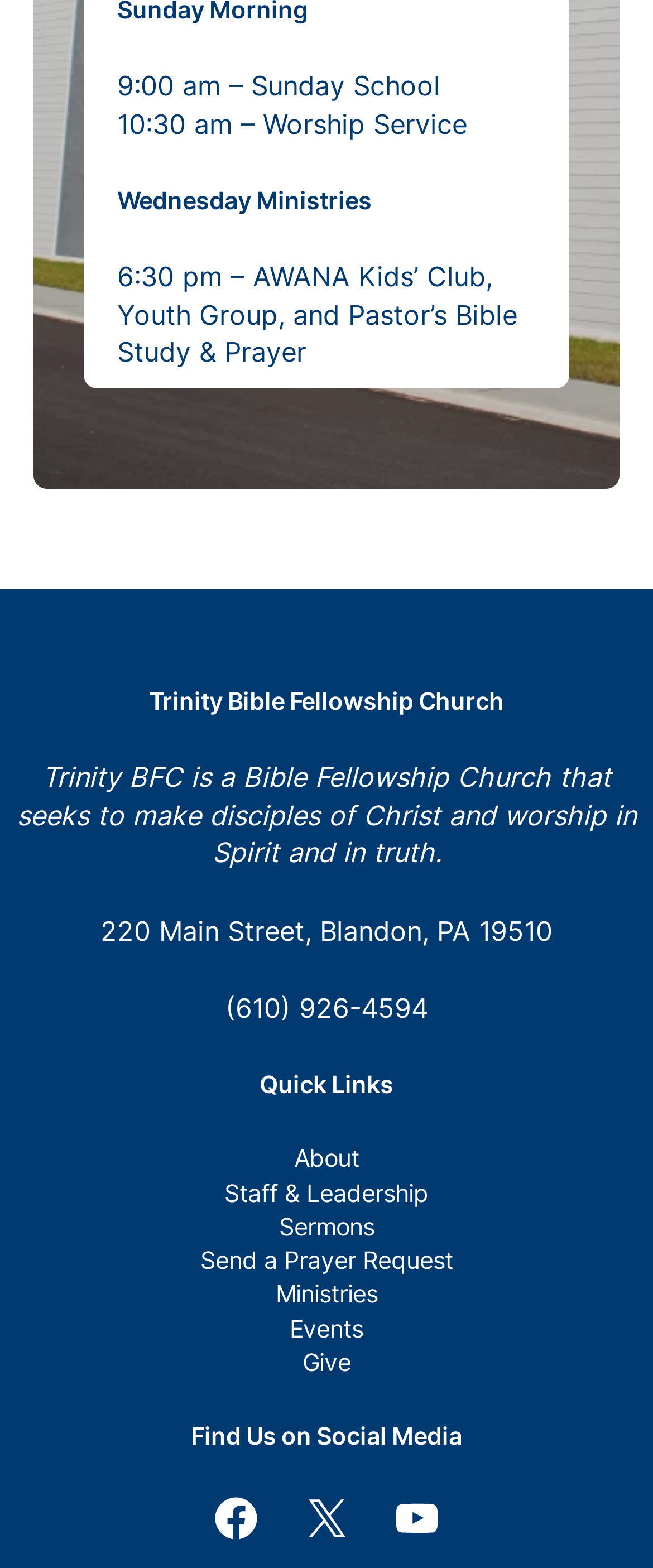Please identify the bounding box coordinates of the element I need to click to follow this instruction: "View Sunday School schedule".

[0.179, 0.044, 0.674, 0.066]